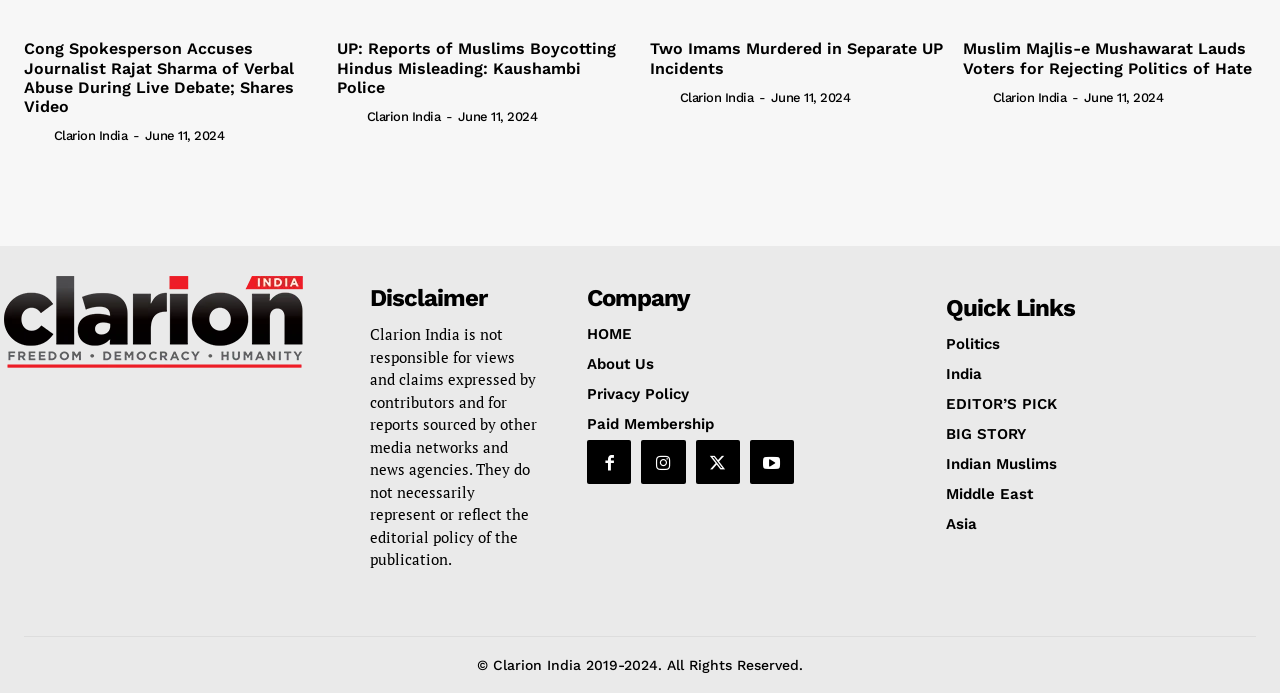Indicate the bounding box coordinates of the element that must be clicked to execute the instruction: "Click the 'Cong Spokesperson Accuses Journalist Rajat Sharma of Verbal Abuse During Live Debate; Shares Video' link". The coordinates should be given as four float numbers between 0 and 1, i.e., [left, top, right, bottom].

[0.019, 0.057, 0.23, 0.167]